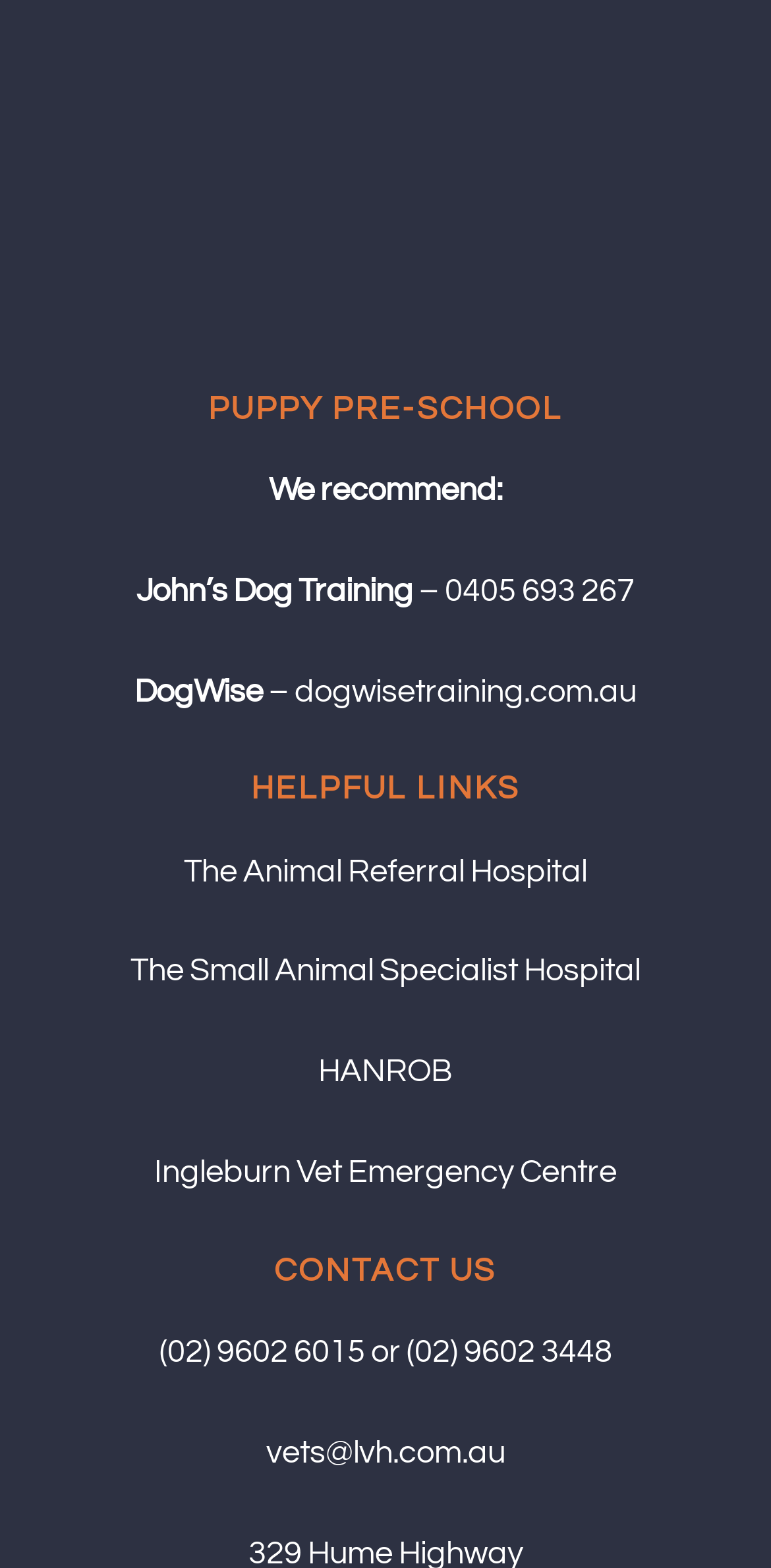Bounding box coordinates are specified in the format (top-left x, top-left y, bottom-right x, bottom-right y). All values are floating point numbers bounded between 0 and 1. Please provide the bounding box coordinate of the region this sentence describes: The Small Animal Specialist Hospital

[0.169, 0.609, 0.831, 0.63]